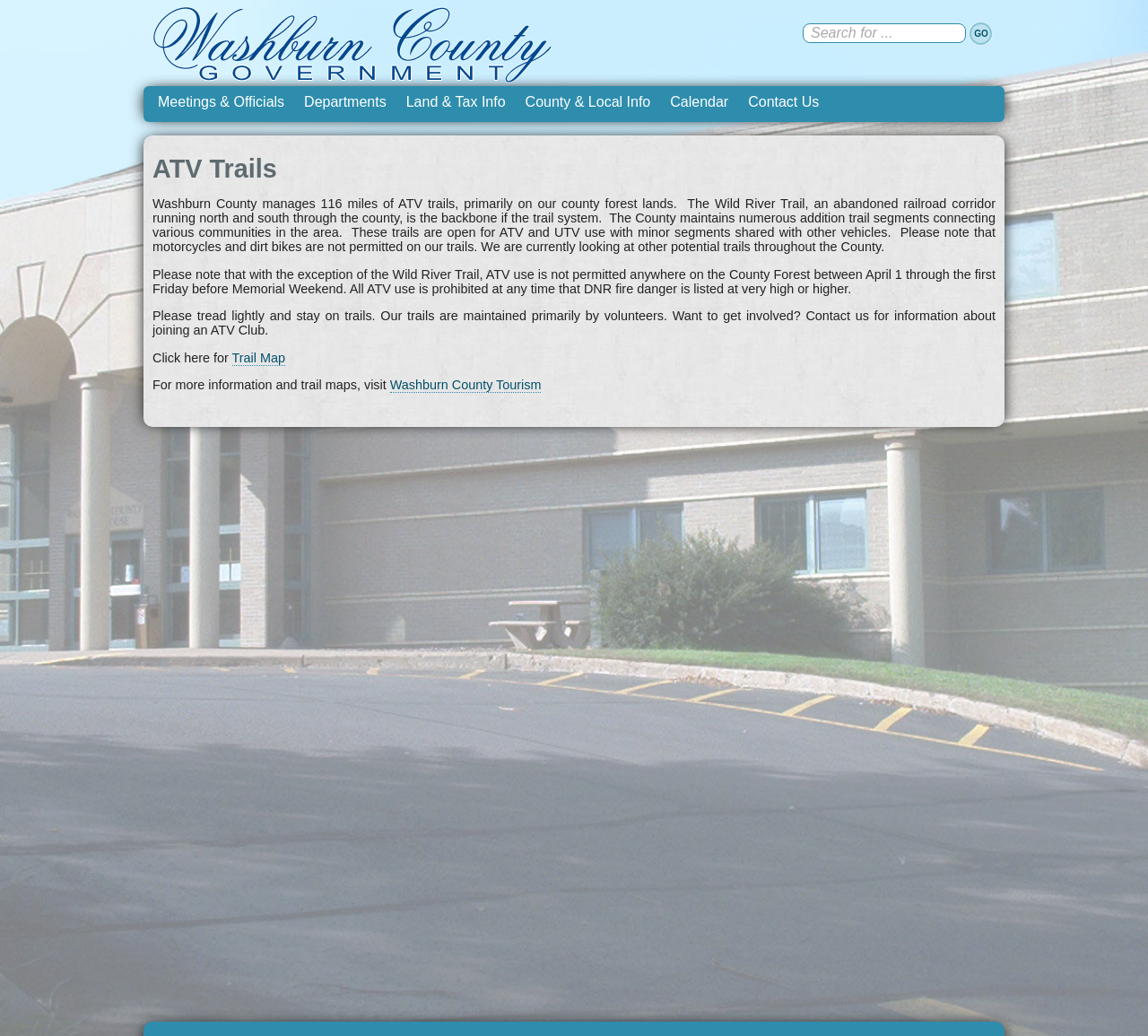Locate the bounding box coordinates of the item that should be clicked to fulfill the instruction: "View Trail Map".

[0.202, 0.338, 0.248, 0.353]